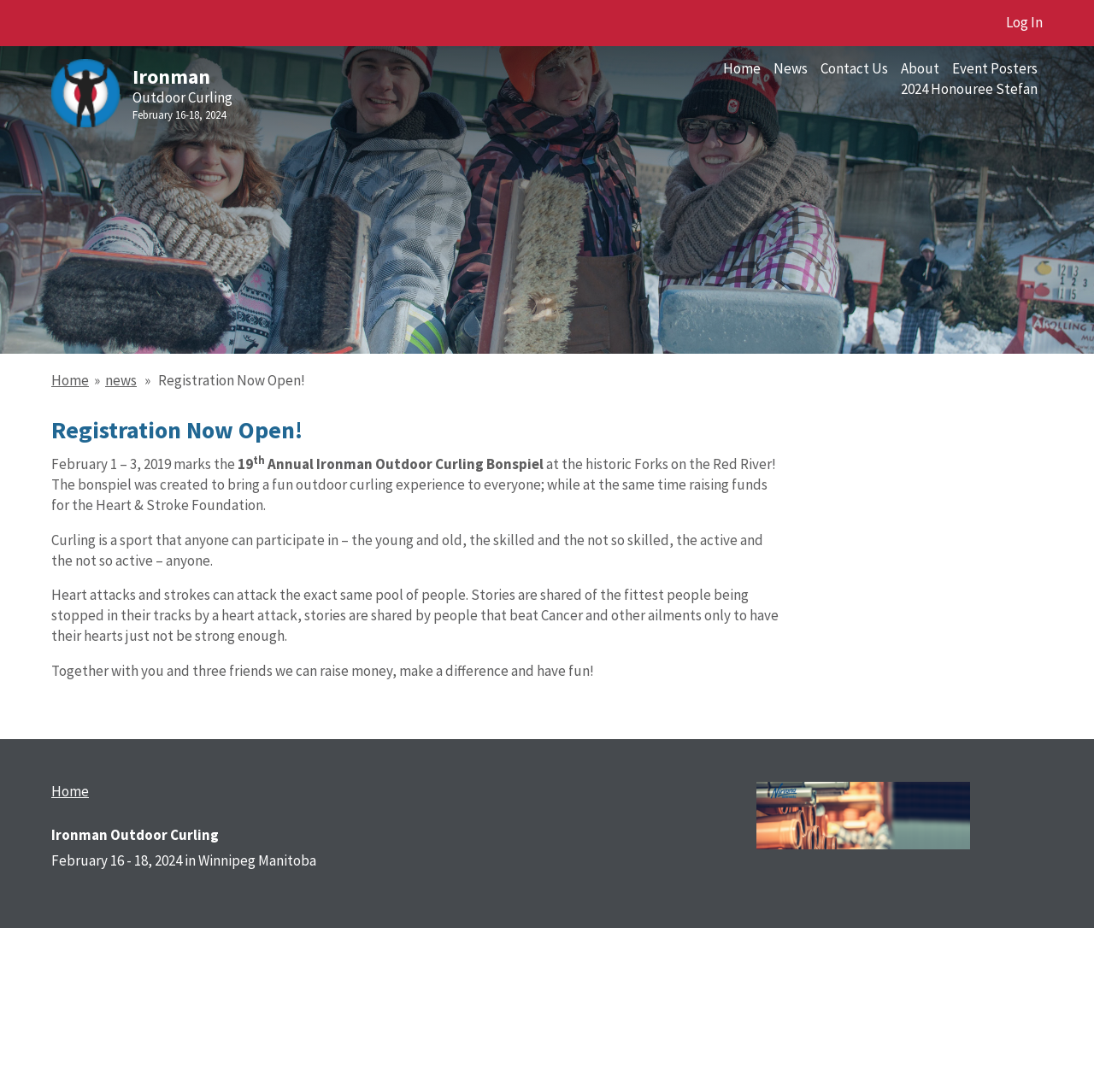Locate the UI element described by Event Posters and provide its bounding box coordinates. Use the format (top-left x, top-left y, bottom-right x, bottom-right y) with all values as floating point numbers between 0 and 1.

[0.868, 0.054, 0.951, 0.071]